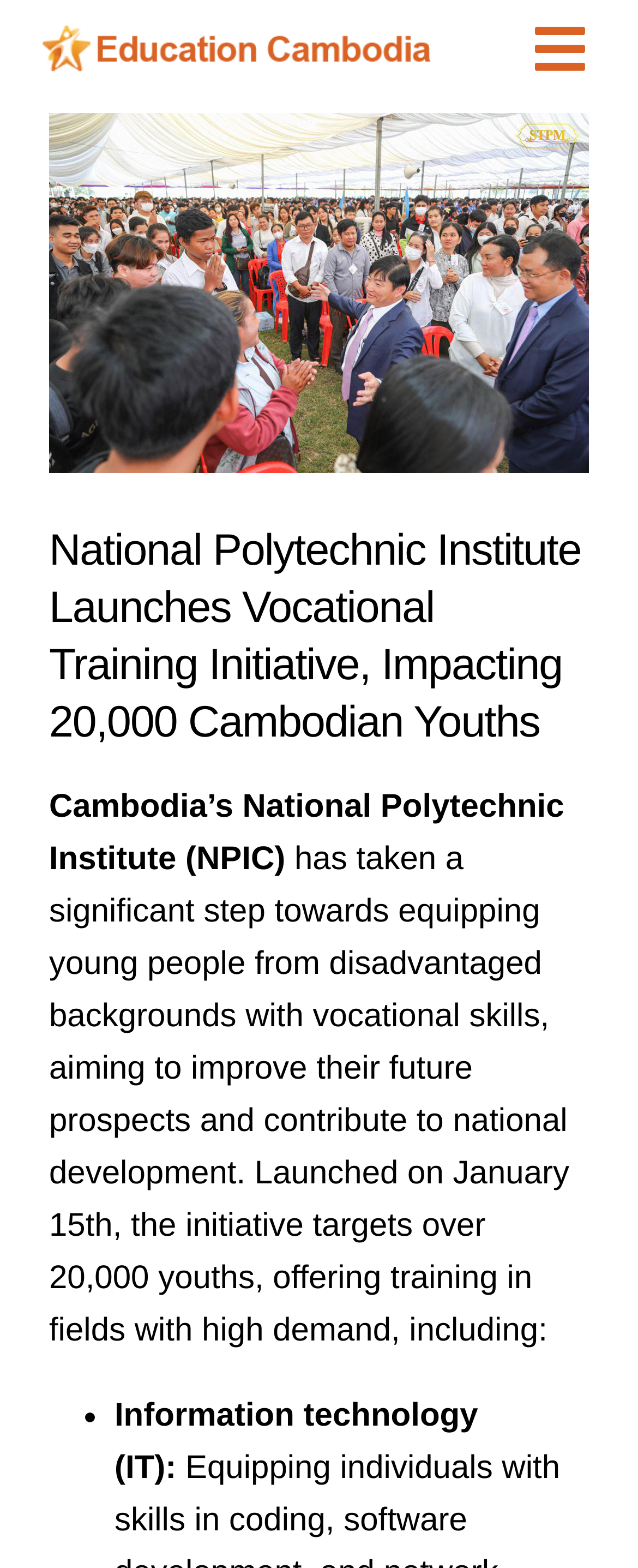Please give a succinct answer to the question in one word or phrase:
How many youths are targeted by the initiative?

20,000